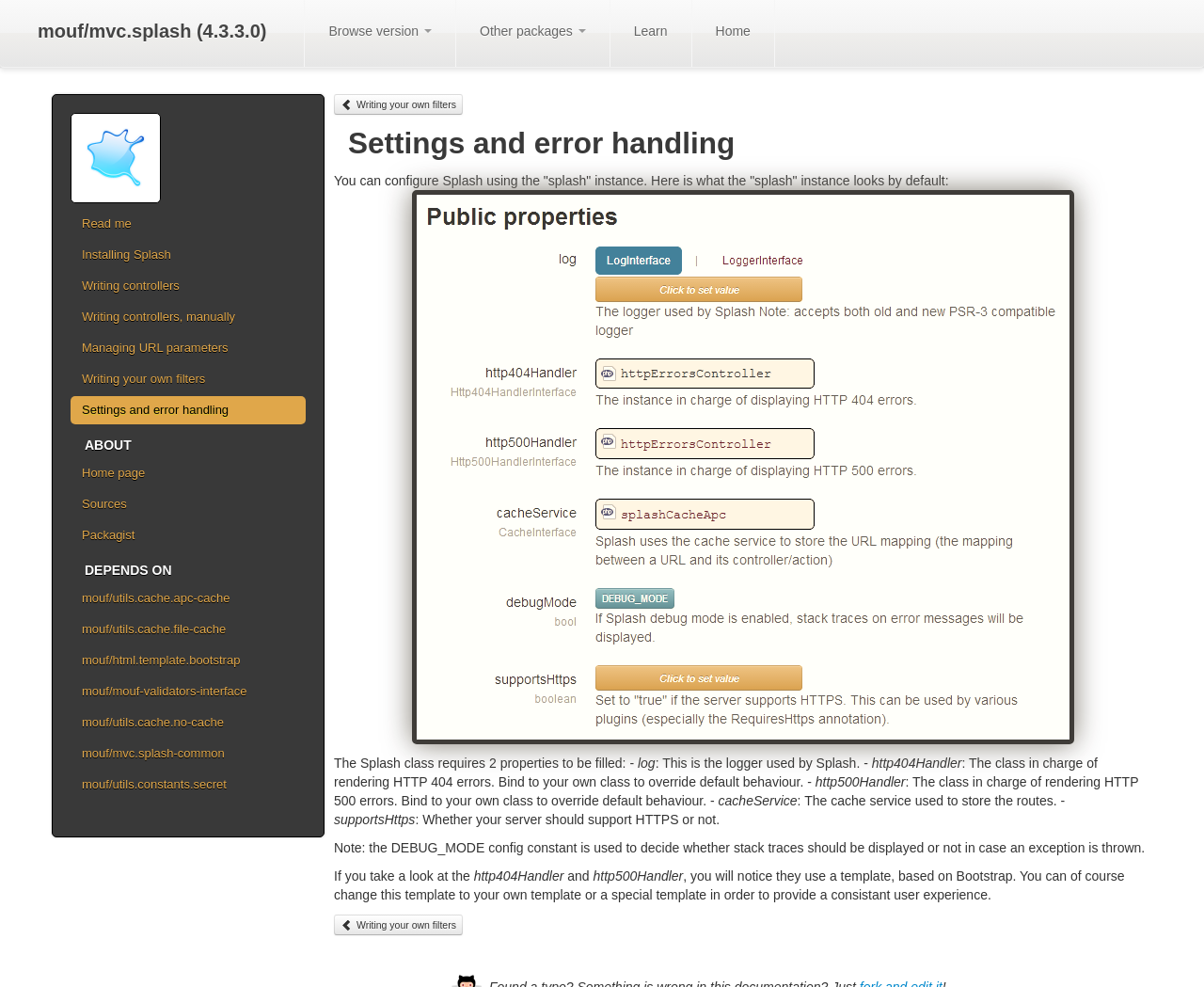Find the bounding box coordinates of the element to click in order to complete the given instruction: "View Writing controllers."

[0.059, 0.276, 0.254, 0.304]